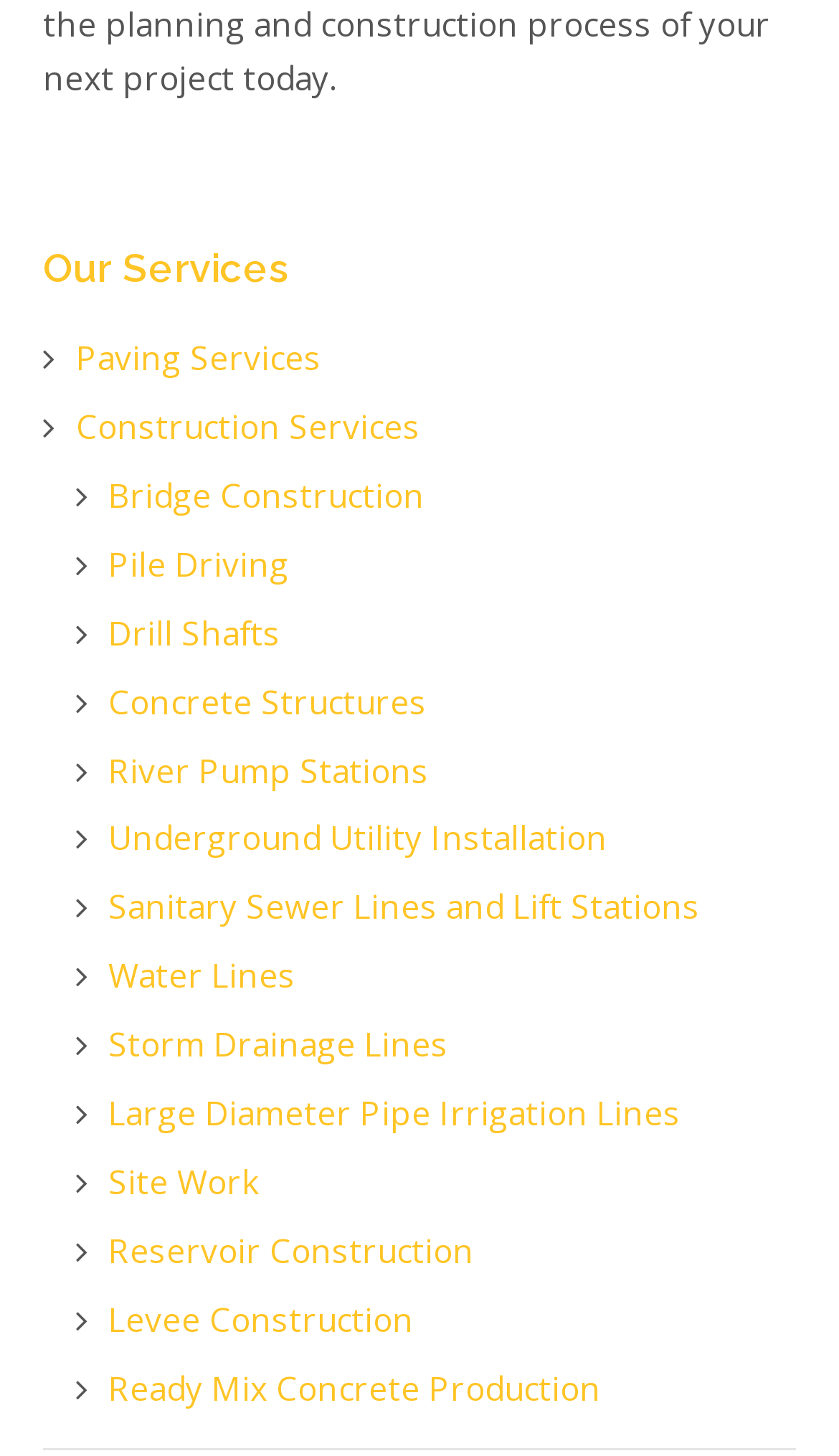What is the last service listed under 'Our Services'?
Based on the image content, provide your answer in one word or a short phrase.

Ready Mix Concrete Production